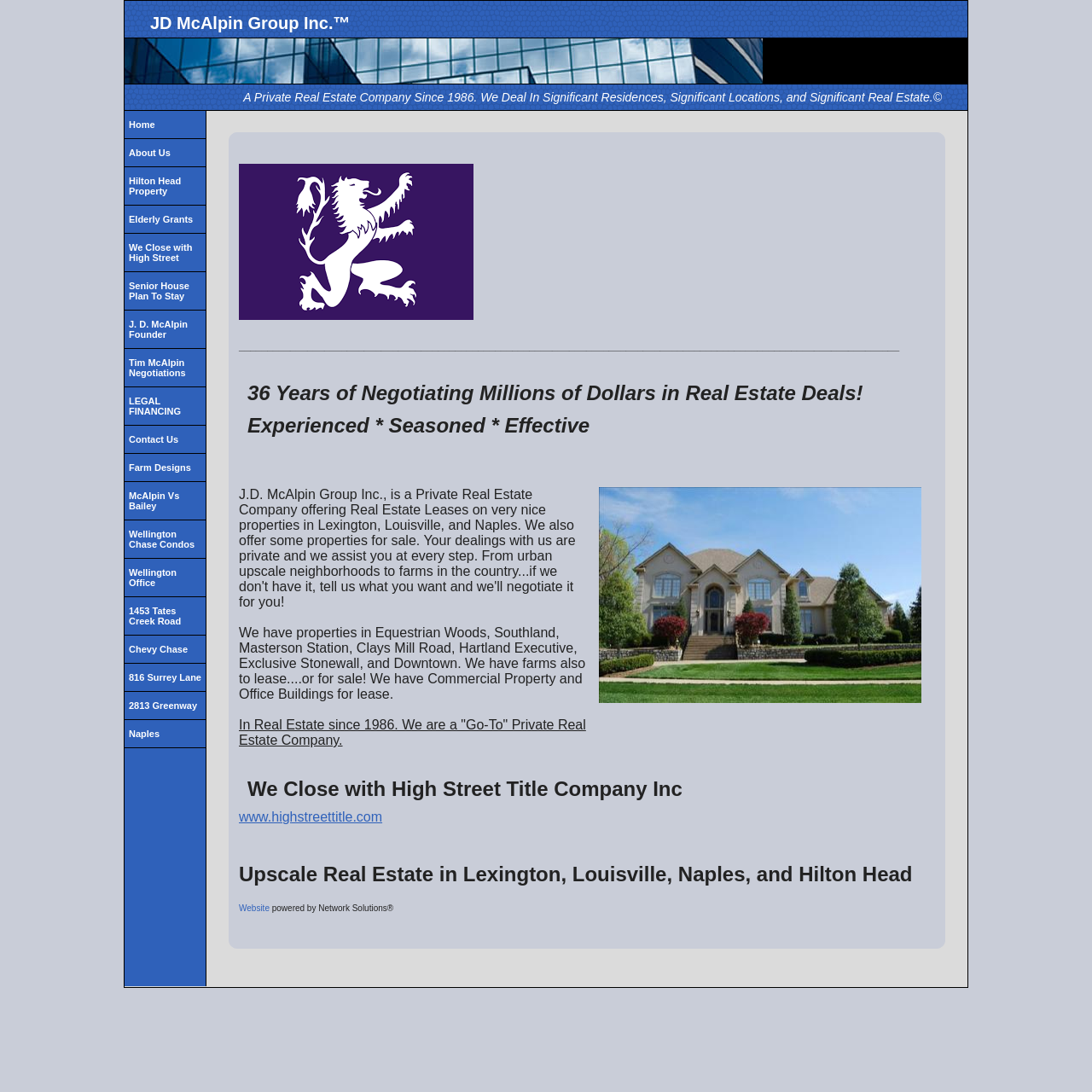What type of company is JD McAlpin Group Inc.?
Using the image as a reference, answer the question in detail.

Based on the webpage content, JD McAlpin Group Inc. is described as a Private Real Estate Company offering Real Estate Leases on very nice properties in Lexington, Louisville, and Naples.